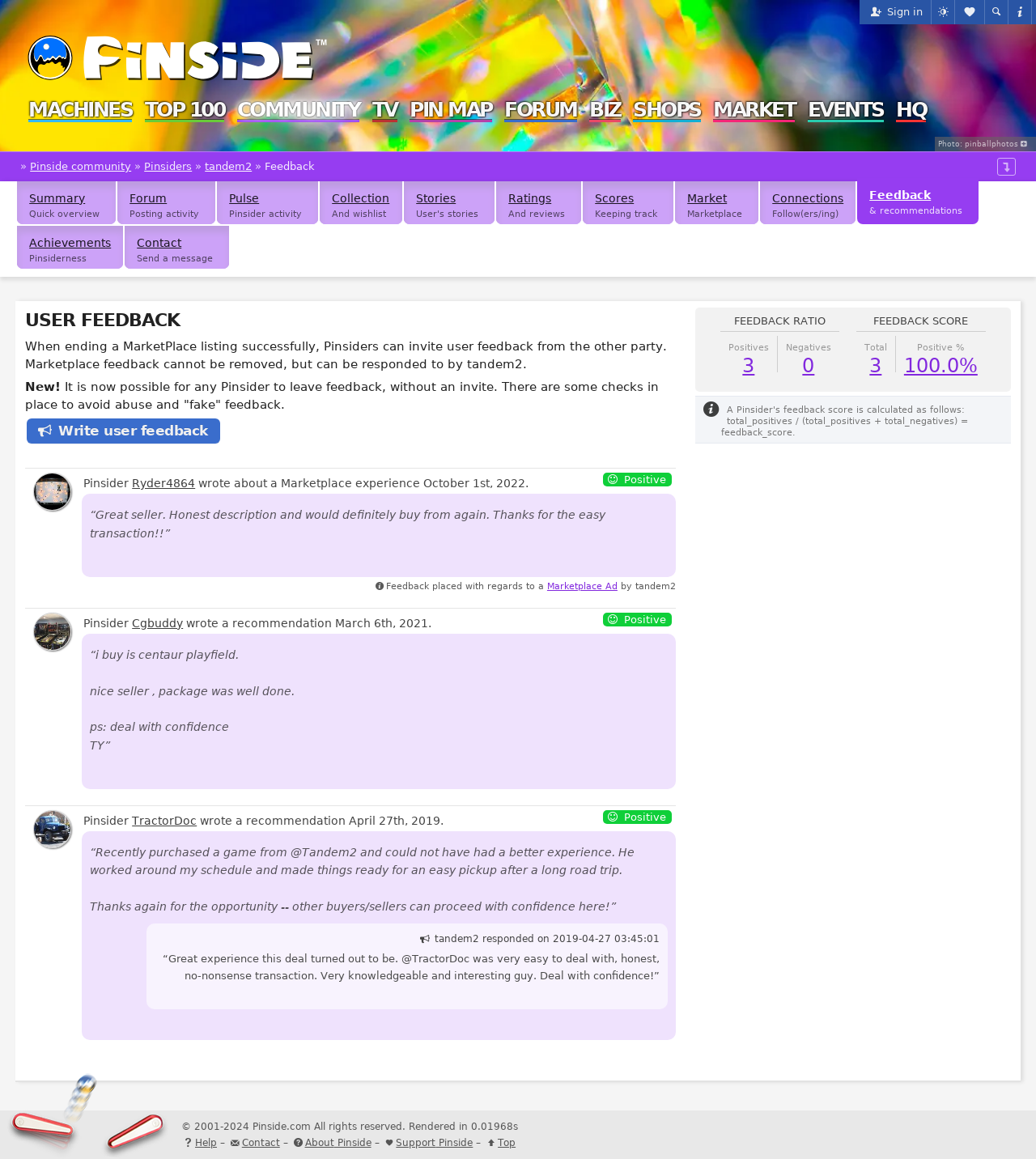What is the title of the section that contains user feedback?
Using the image as a reference, answer with just one word or a short phrase.

USER FEEDBACK